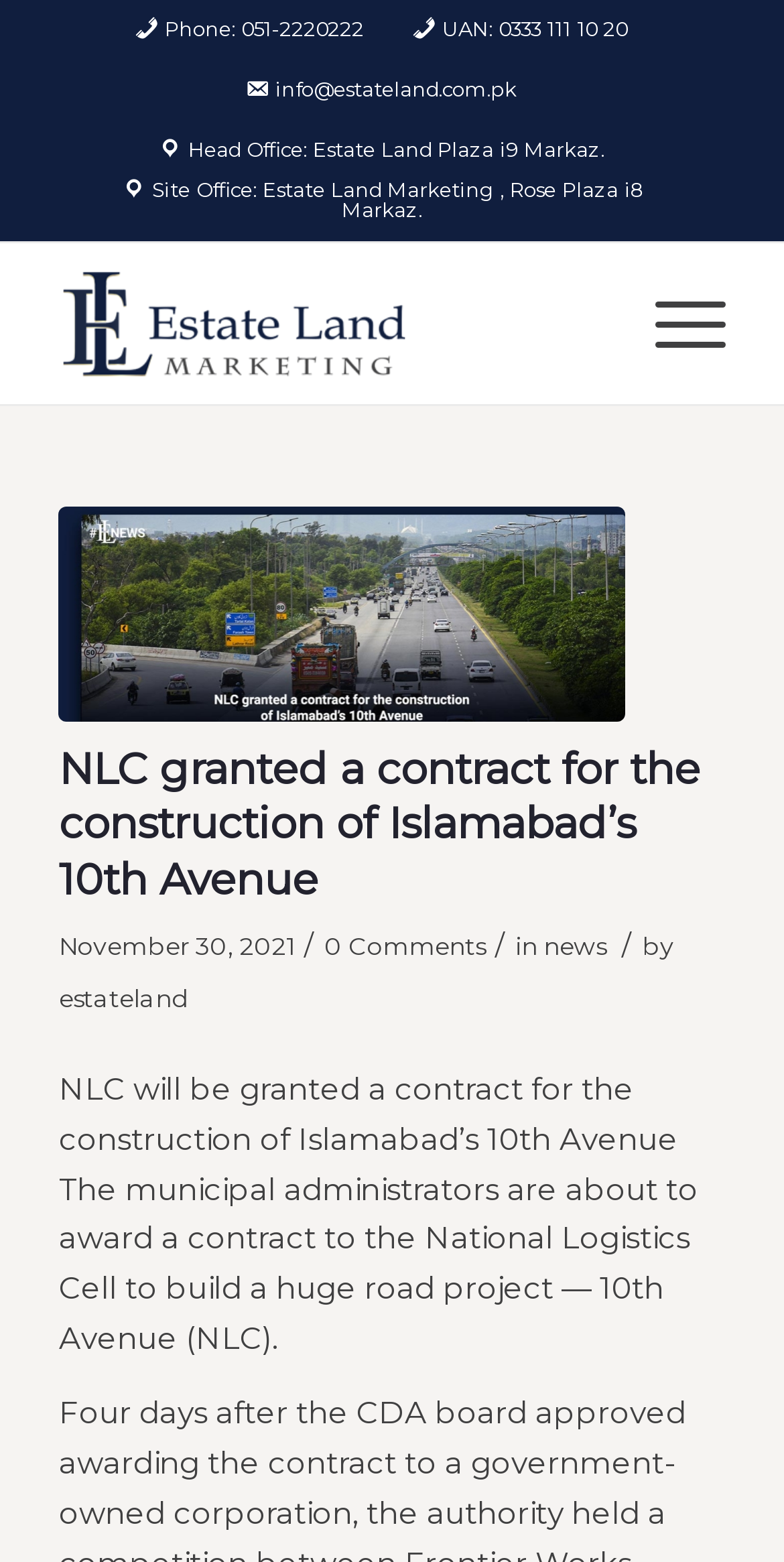What is the address of the Head Office of Estate Land?
Provide a detailed answer to the question, using the image to inform your response.

I found the address by looking at the static text elements at the top of the webpage, where it says 'Head Office: Estate Land Plaza i9 Markaz'.